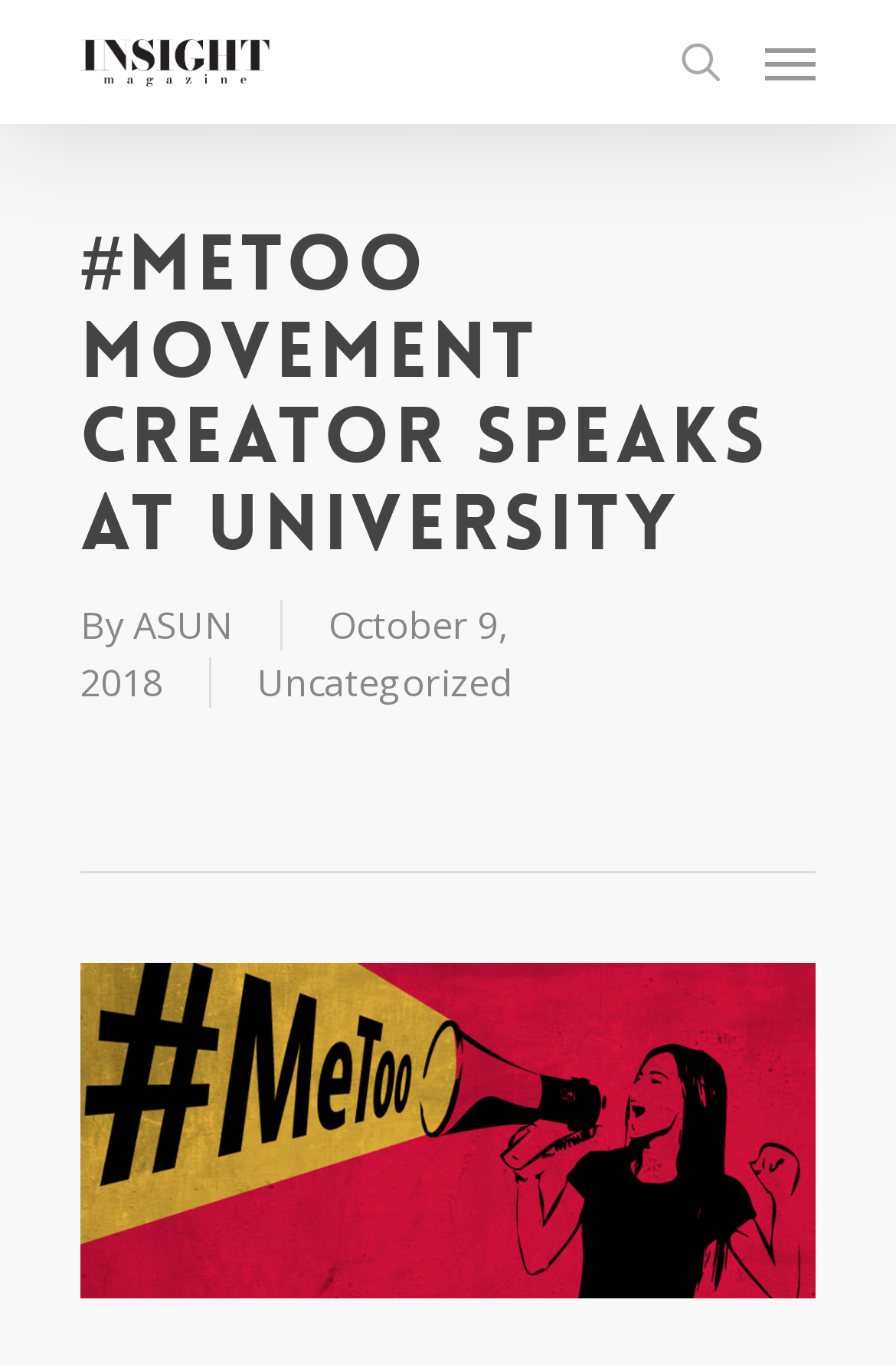What is the category of the article?
Please give a detailed and elaborate answer to the question based on the image.

I found the answer by looking at the middle section of the webpage, where there is a link with the text 'Uncategorized'.